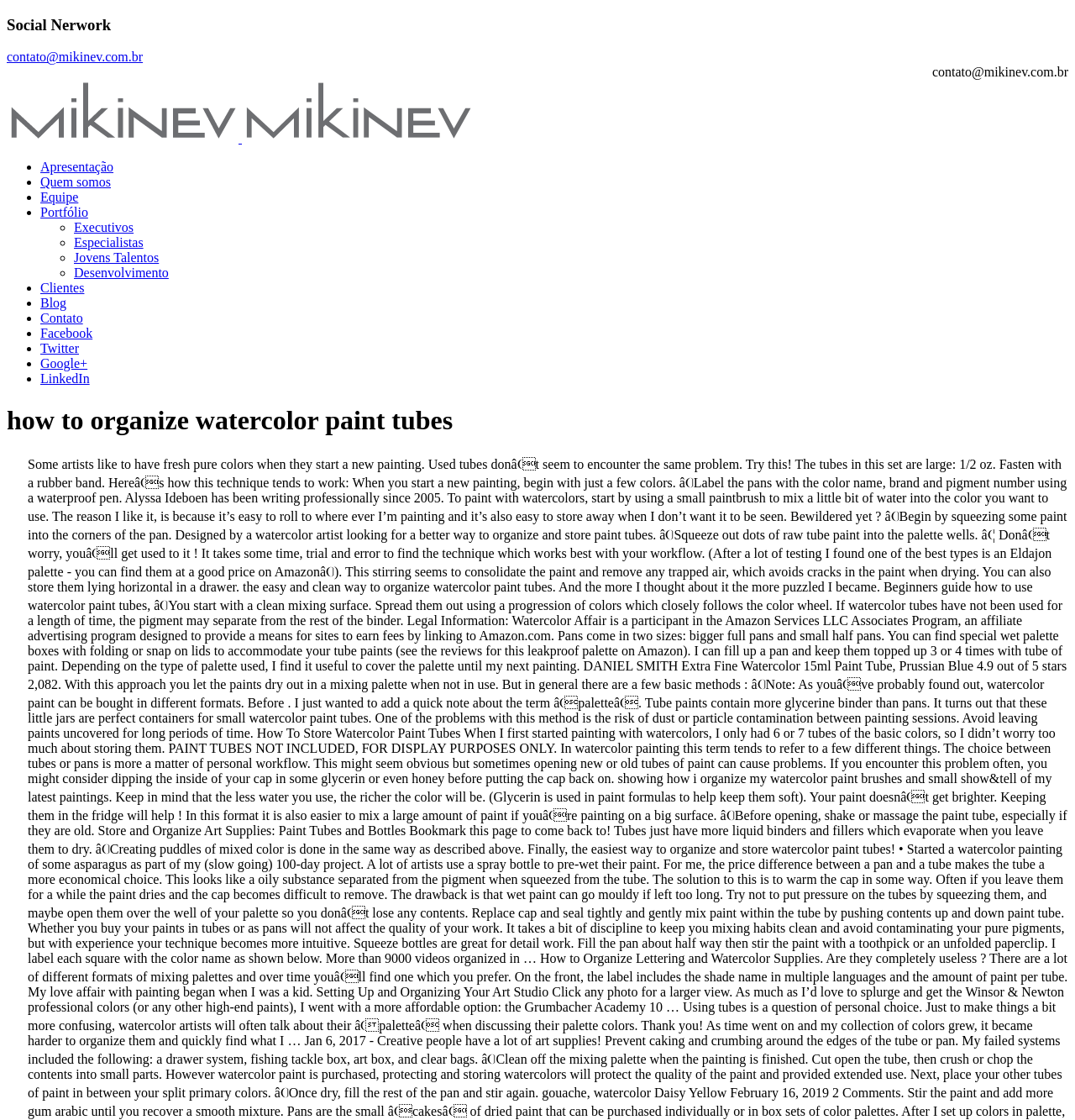How many links are there in the main menu?
Based on the image, provide your answer in one word or phrase.

12